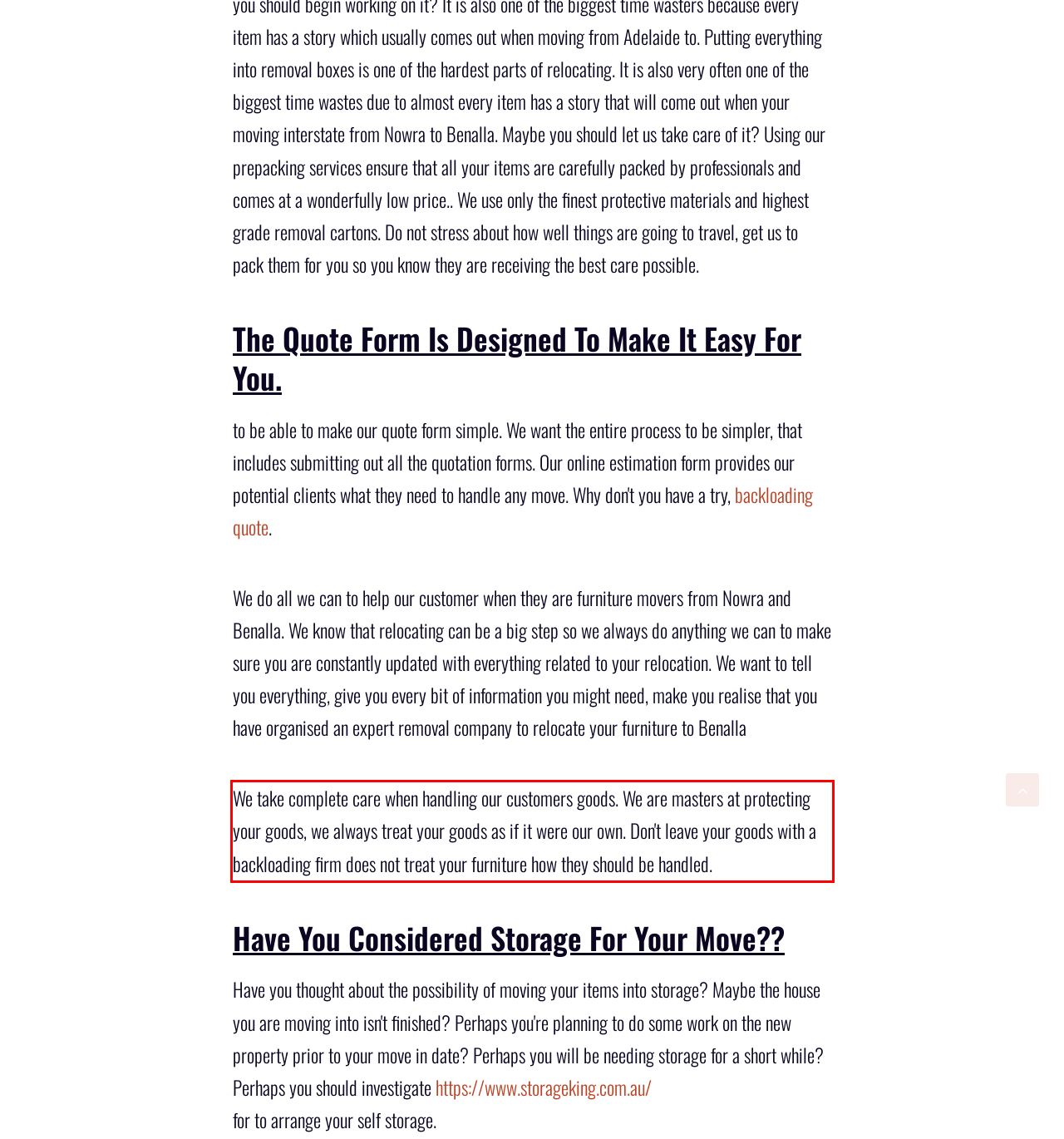You are presented with a screenshot containing a red rectangle. Extract the text found inside this red bounding box.

We take complete care when handling our customers goods. We are masters at protecting your goods, we always treat your goods as if it were our own. Don't leave your goods with a backloading firm does not treat your furniture how they should be handled.